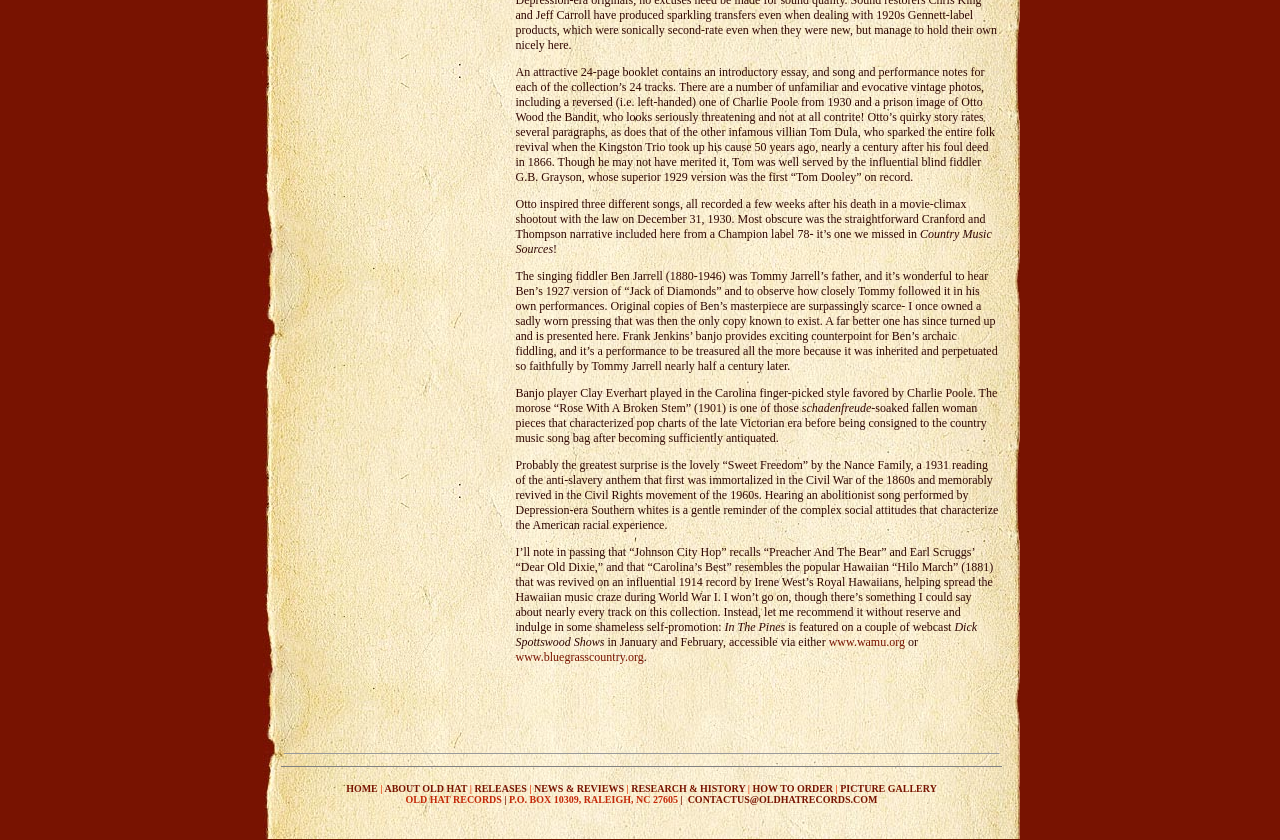Given the webpage screenshot, identify the bounding box of the UI element that matches this description: "CONTACTUS@OLDHATRECORDS.COM".

[0.537, 0.945, 0.685, 0.958]